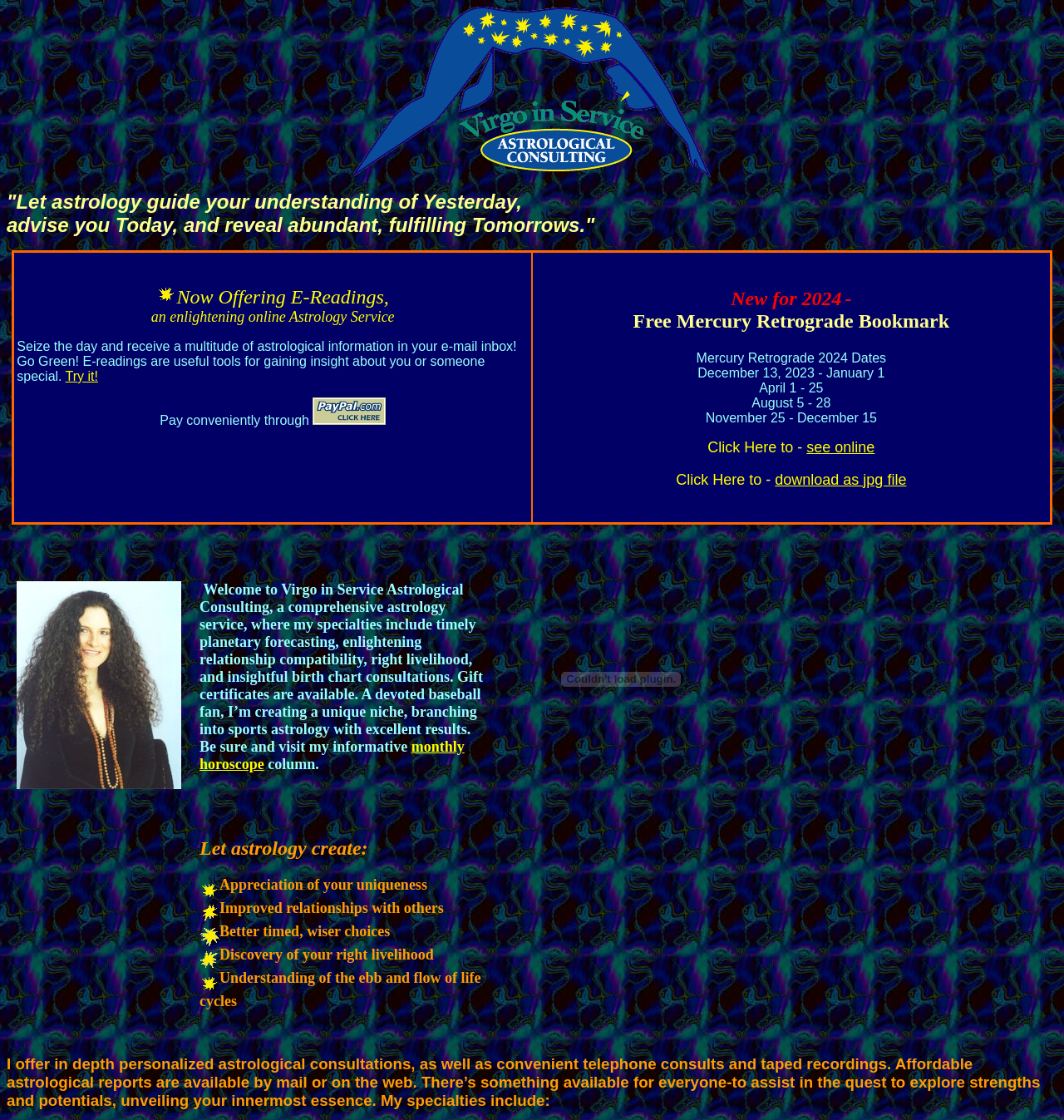Offer a meticulous description of the webpage's structure and content.

This webpage is about Virgo in Service Astrological Consulting, an astrology service provided by Andrea Mallis, an astrologer. At the top of the page, there is a logo image and a brief introduction to astrology, stating that it can guide understanding of yesterday, advise today, and reveal abundant, fulfilling tomorrows.

Below the introduction, there is a table with two columns. The left column contains information about E-Readings, an online astrology service that provides a multitude of astrological information via email. There is an image, a brief description, and links to try it and make a payment through PayPal.

The right column contains information about a free Mercury Retrograde Bookmark for 2024, including dates and links to see online or download as a JPG file.

Further down the page, there is a heading that introduces Andrea Mallis, the astrologer, and her services, including timely planetary forecasting, relationship compatibility, right livelihood, and birth chart consultations. There is also a link to her monthly horoscope column.

The page then lists the benefits of astrology, including getting in touch with one's true potential, appreciating uniqueness, assisting with relationships, and understanding life cycles. Each benefit is accompanied by an image.

Finally, there is a heading that describes the services offered by Andrea Mallis, including in-depth personalized astrological consultations, telephone consults, taped recordings, and affordable astrological reports available by mail or on the web.